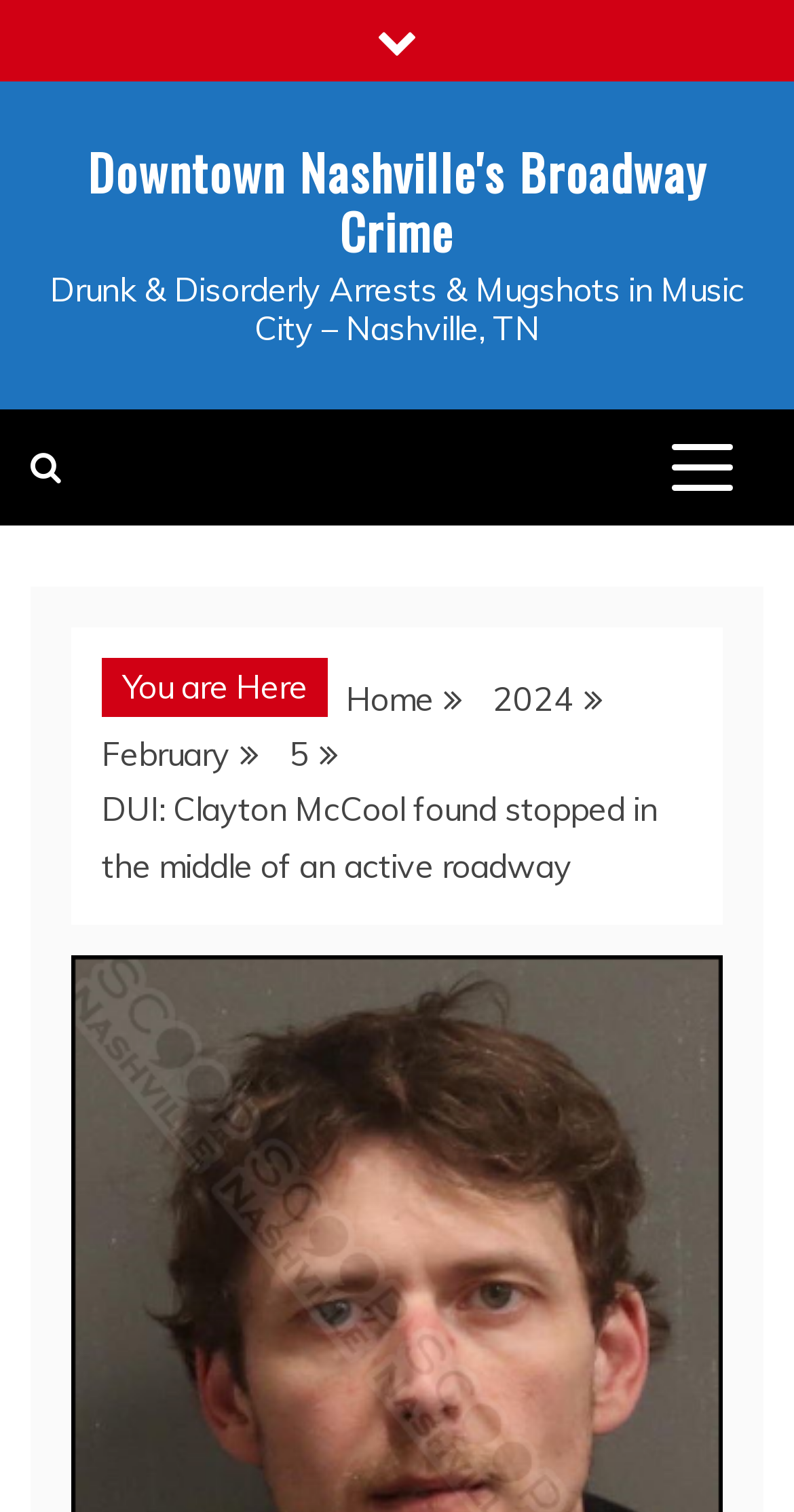Respond to the following question with a brief word or phrase:
What is the location of the crime mentioned?

Downtown Nashville's Broadway